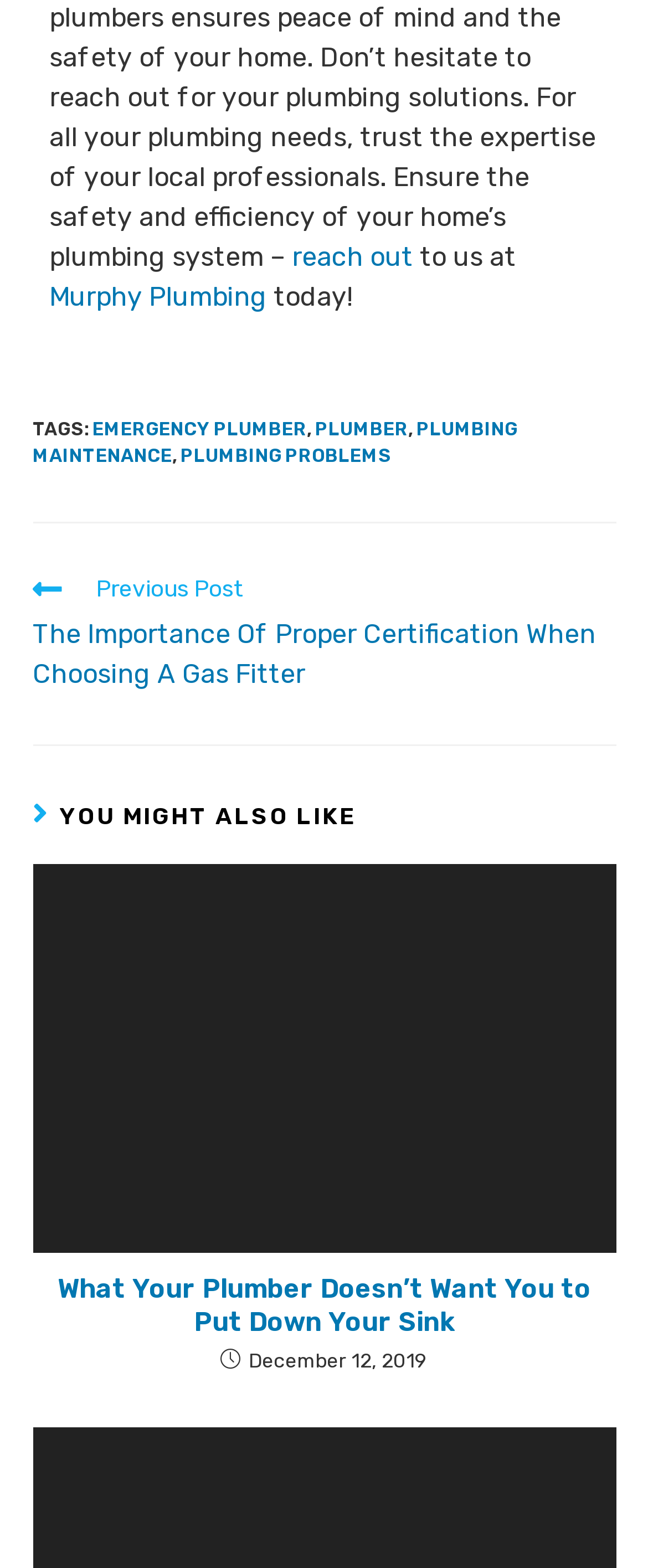Locate the bounding box coordinates of the item that should be clicked to fulfill the instruction: "contact Murphy Plumbing".

[0.076, 0.179, 0.412, 0.199]